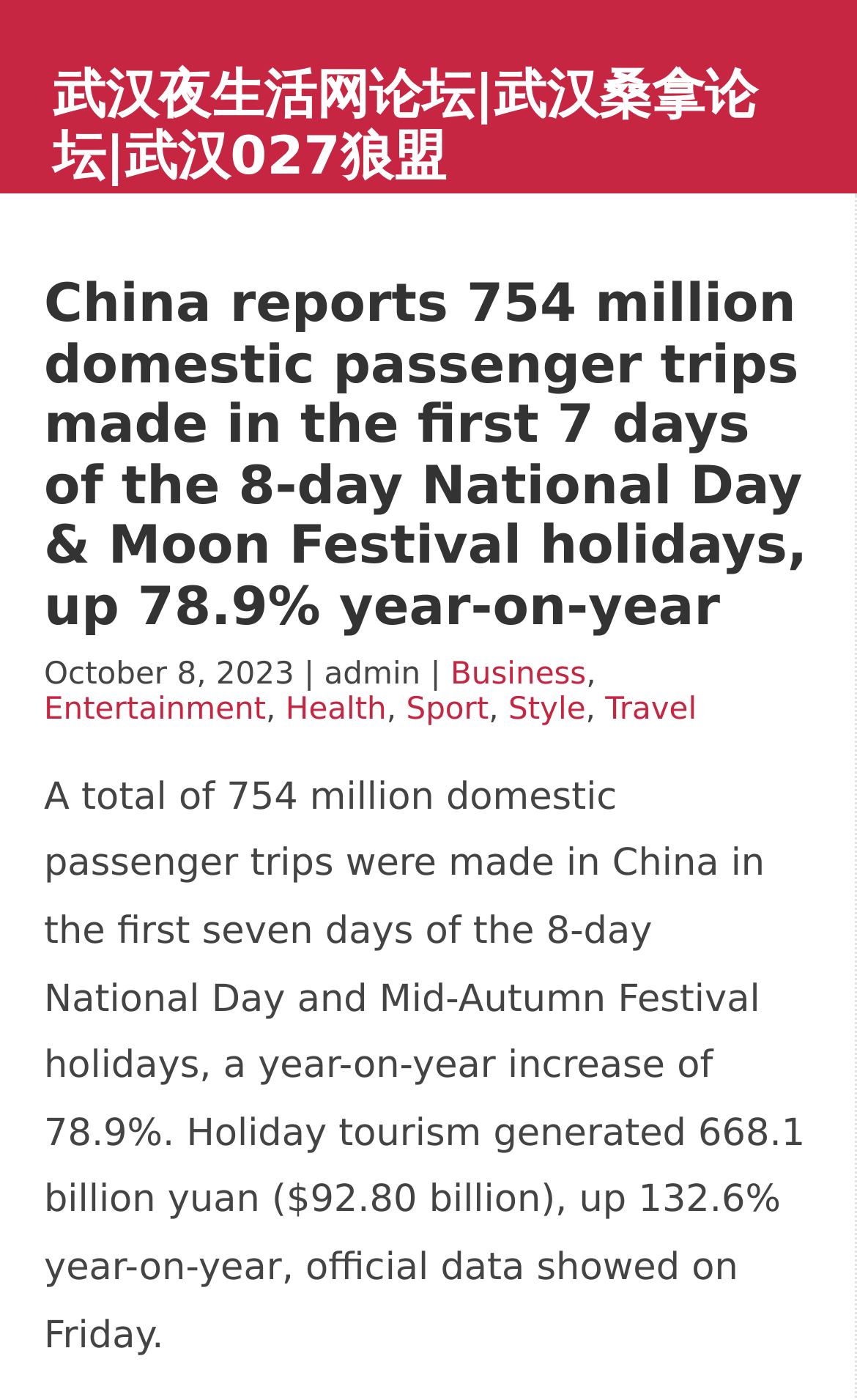Identify the coordinates of the bounding box for the element that must be clicked to accomplish the instruction: "Click on the '武汉夜生活网论坛|武汉桑拿论坛|武汉027狼盟' link".

[0.062, 0.046, 0.884, 0.133]